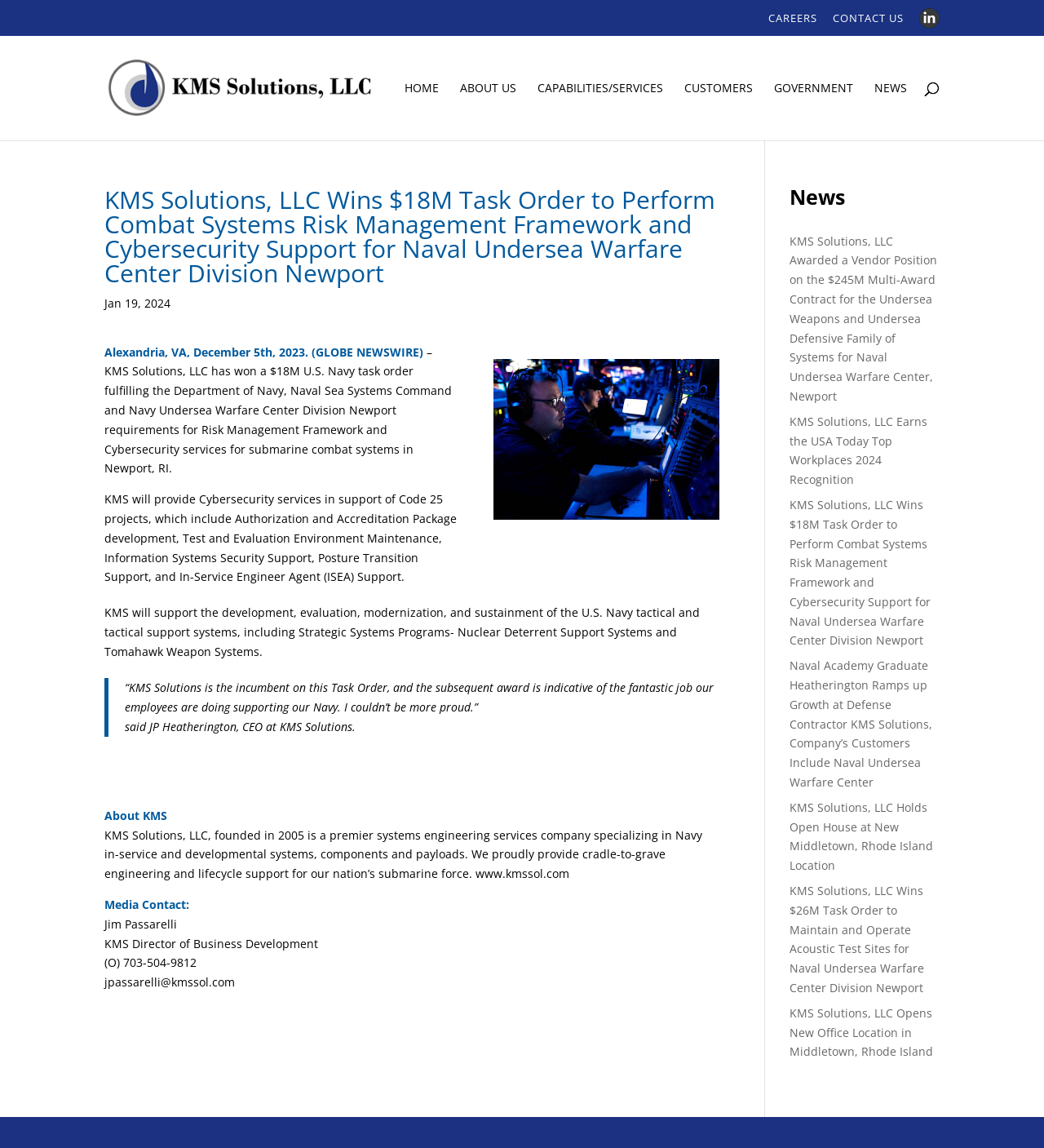Locate the bounding box coordinates of the area that needs to be clicked to fulfill the following instruction: "Visit the HOME page". The coordinates should be in the format of four float numbers between 0 and 1, namely [left, top, right, bottom].

[0.388, 0.072, 0.42, 0.122]